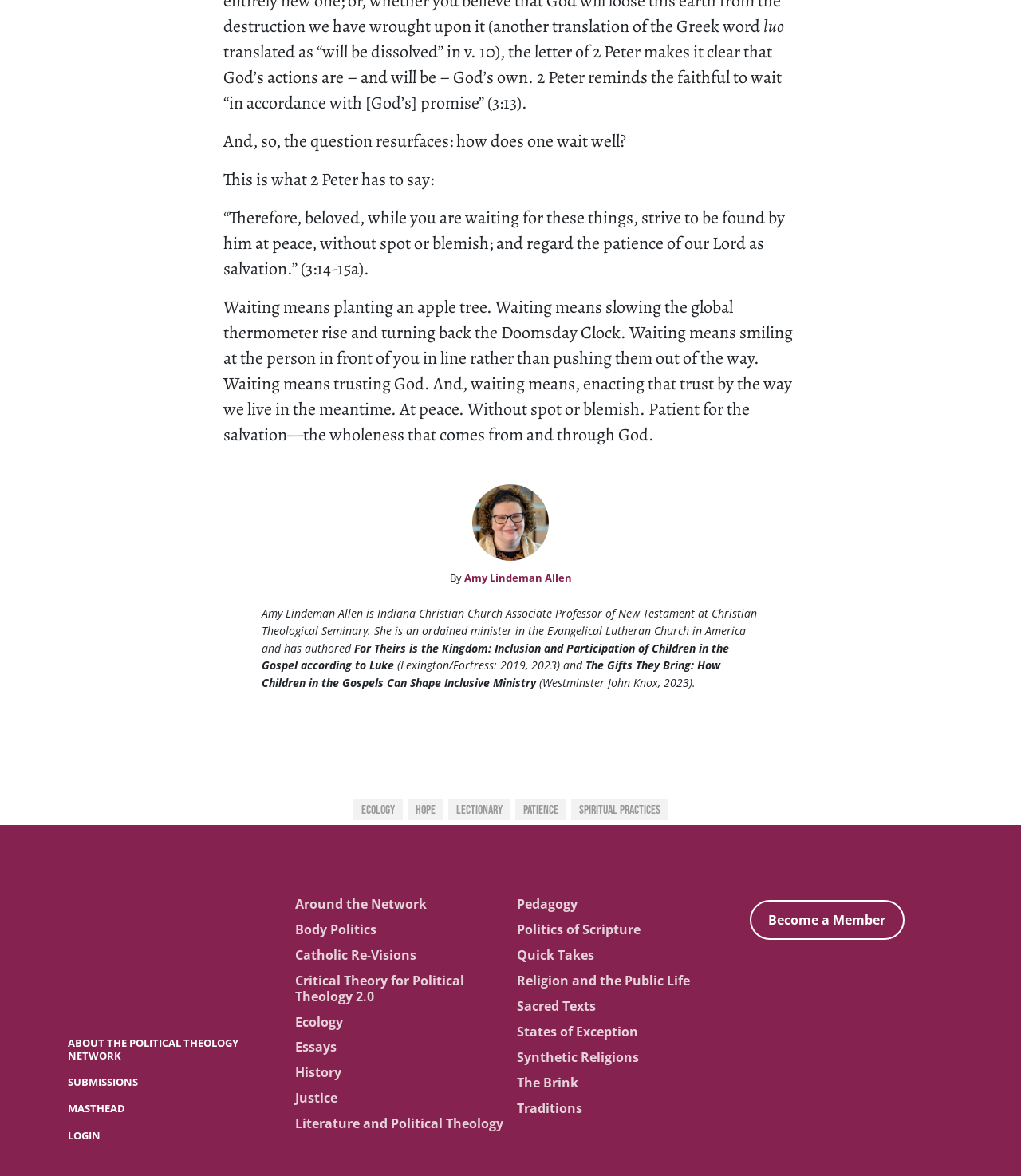Identify the bounding box coordinates of the region that should be clicked to execute the following instruction: "Become a Member".

[0.734, 0.766, 0.886, 0.799]